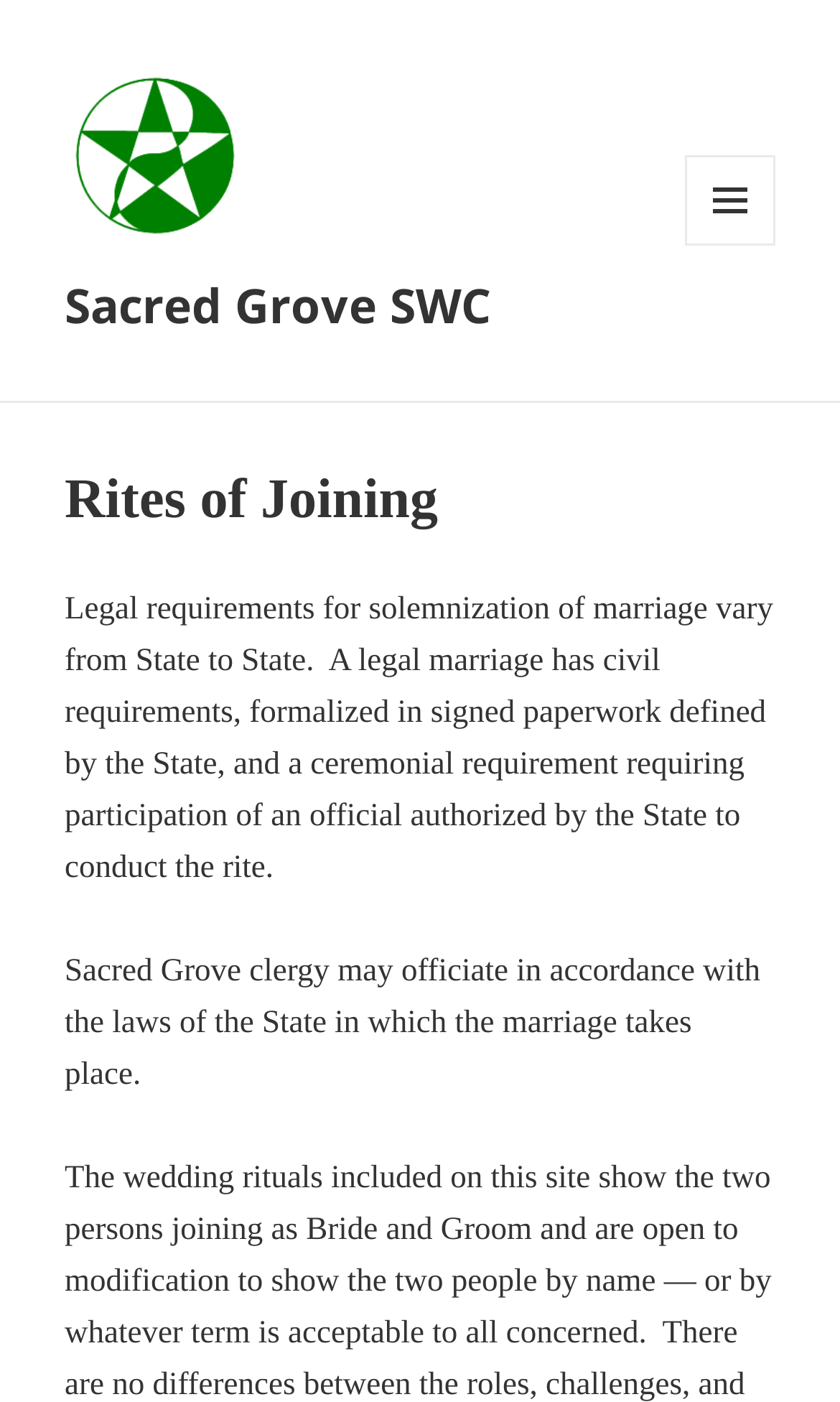How many sections are in the menu?
Please provide a comprehensive answer based on the visual information in the image.

The menu button is labeled as 'MENU AND WIDGETS', but it does not specify how many sections are in the menu. It only indicates that it is expandable, but the contents are not shown.